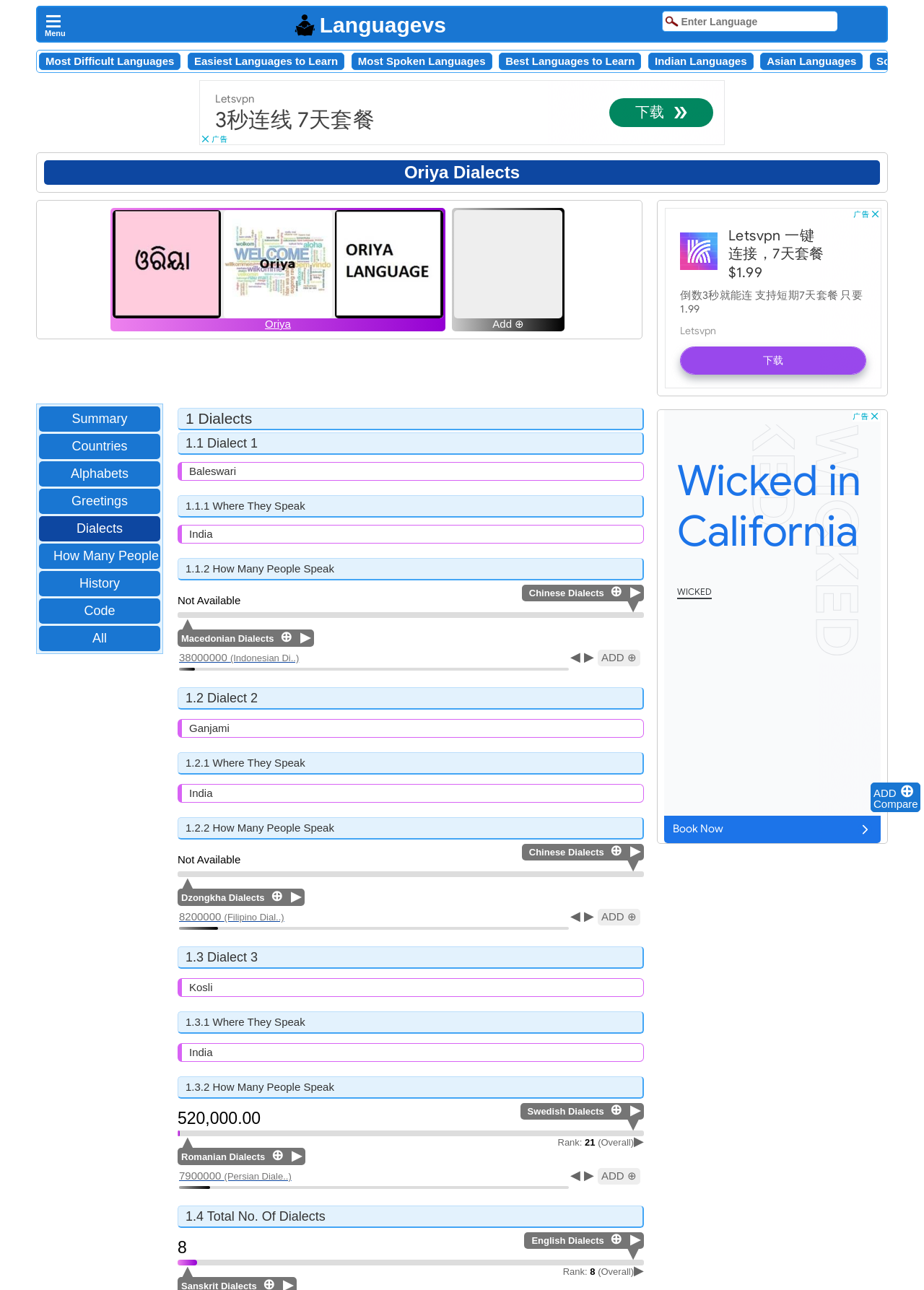Find the bounding box coordinates for the area you need to click to carry out the instruction: "Click the 'ADD' button". The coordinates should be four float numbers between 0 and 1, indicated as [left, top, right, bottom].

[0.945, 0.61, 0.973, 0.619]